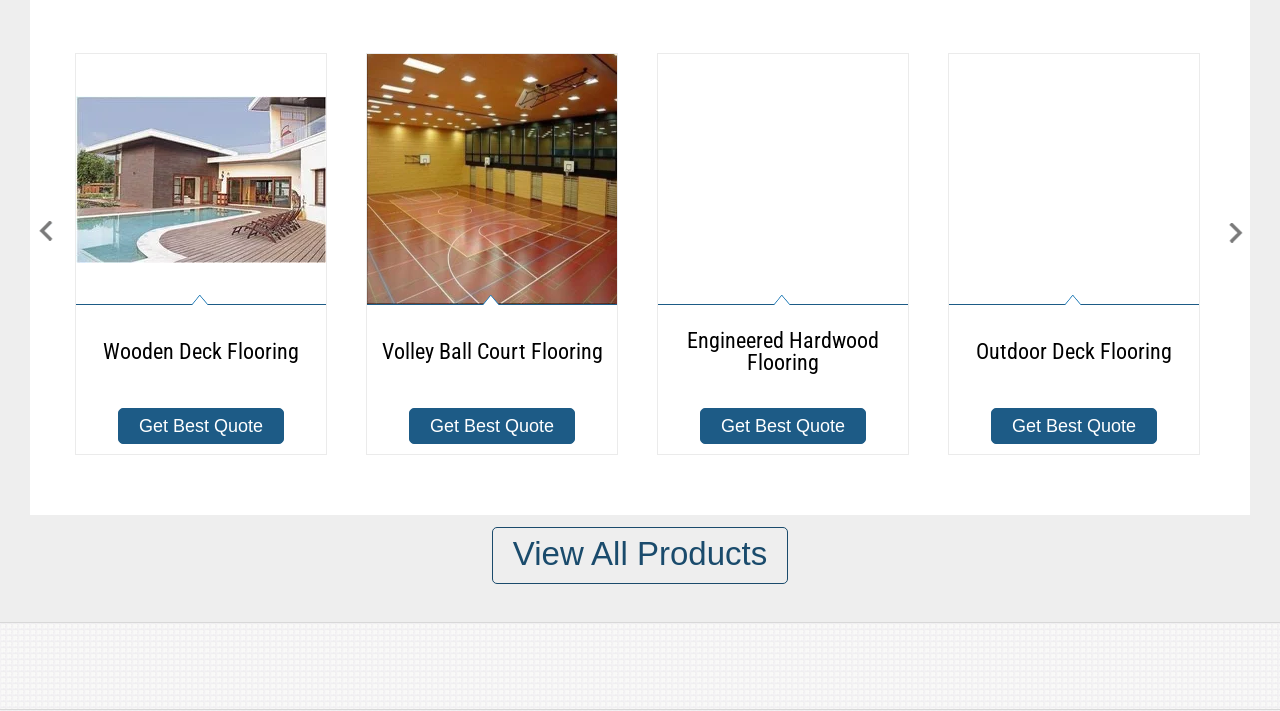Please find the bounding box coordinates of the element's region to be clicked to carry out this instruction: "View all products".

[0.384, 0.741, 0.616, 0.821]